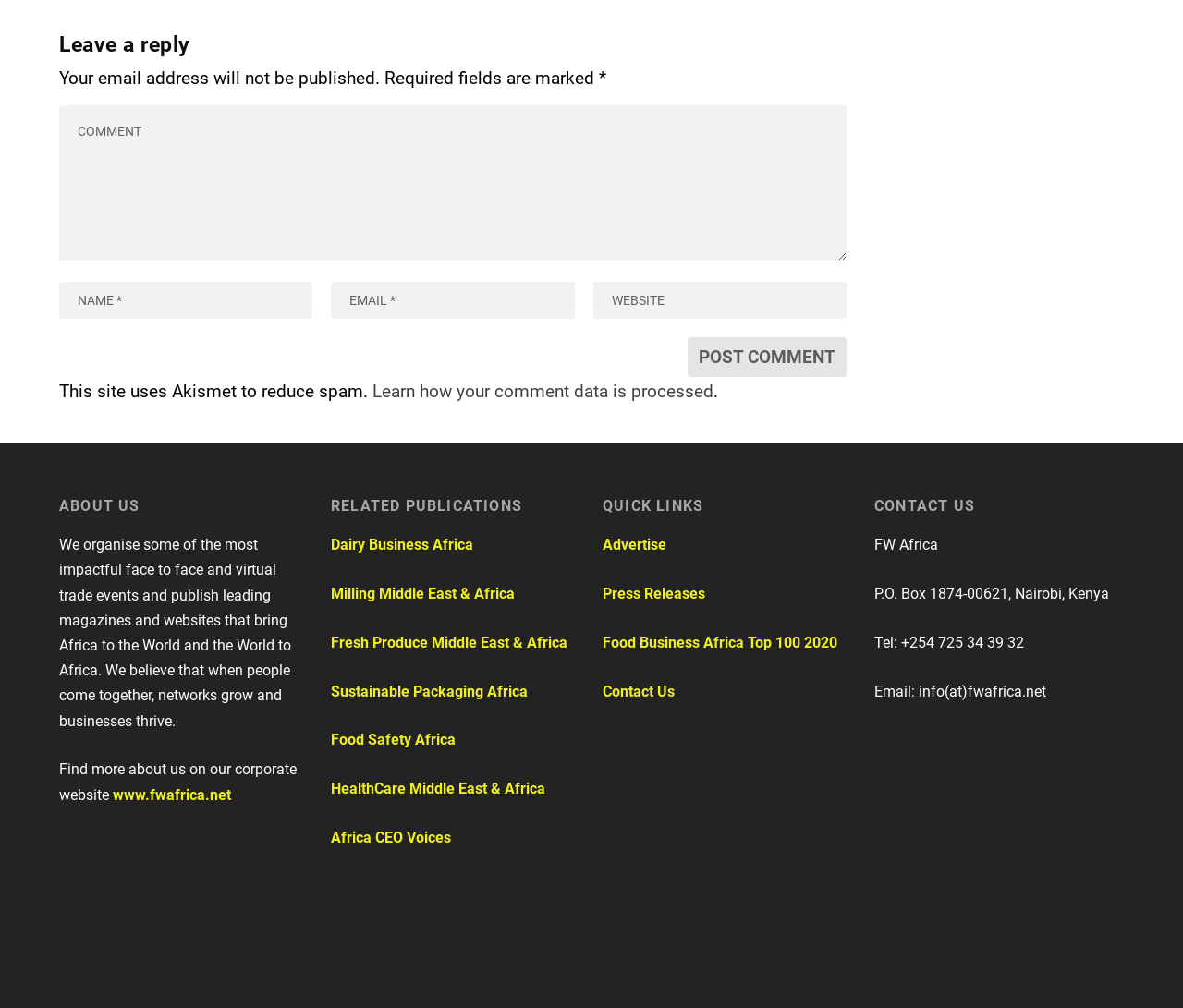Using the information shown in the image, answer the question with as much detail as possible: How many textboxes are there for commenting?

I counted the number of textboxes in the commenting section, which are 'COMMENT', 'NAME *', and 'EMAIL *', and found that there are three textboxes.